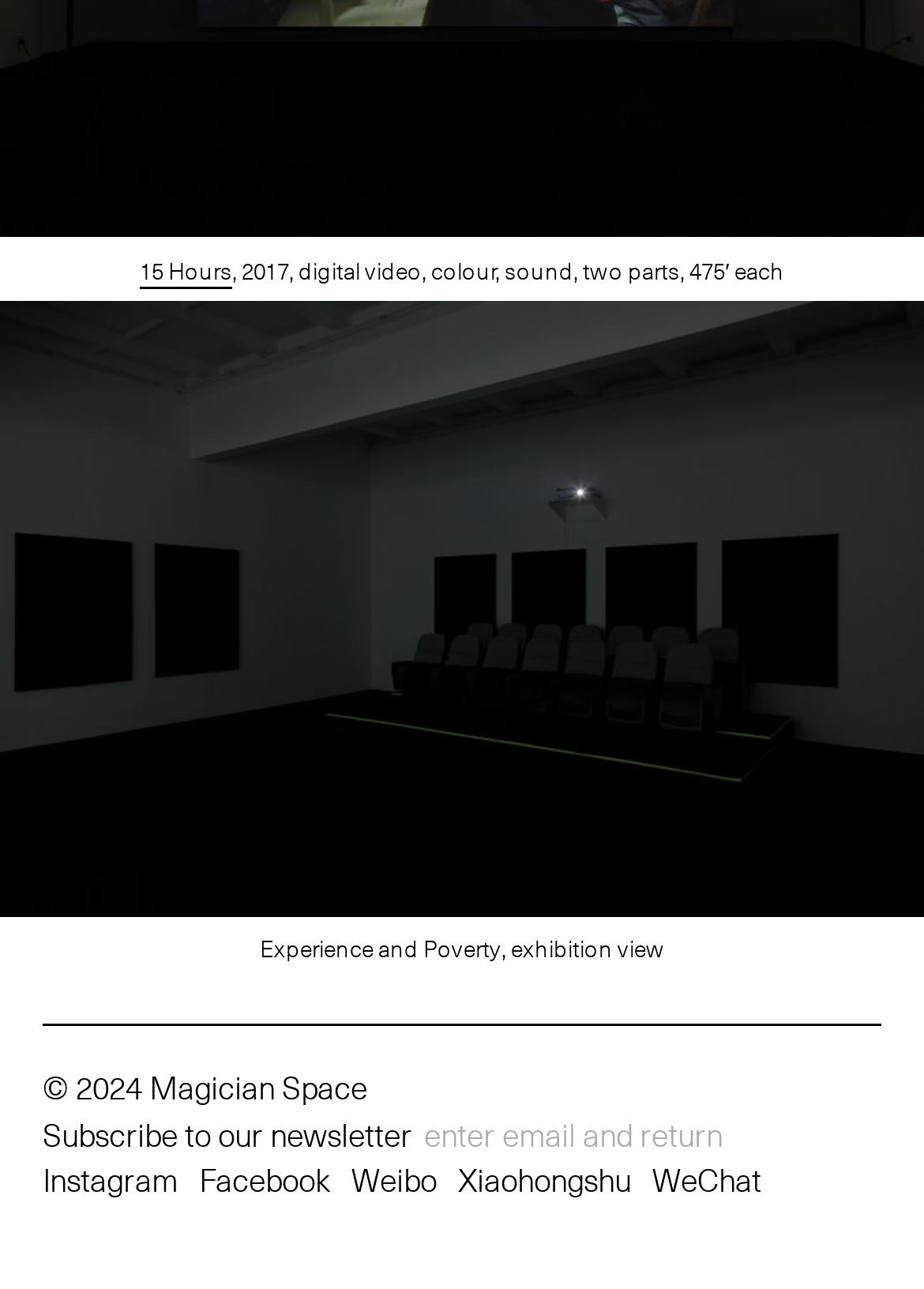What is the copyright year?
Look at the image and respond to the question as thoroughly as possible.

The answer can be found in the StaticText element with the text '© 2024 Magician Space' at the bottom of the webpage, which is likely describing the copyright year.